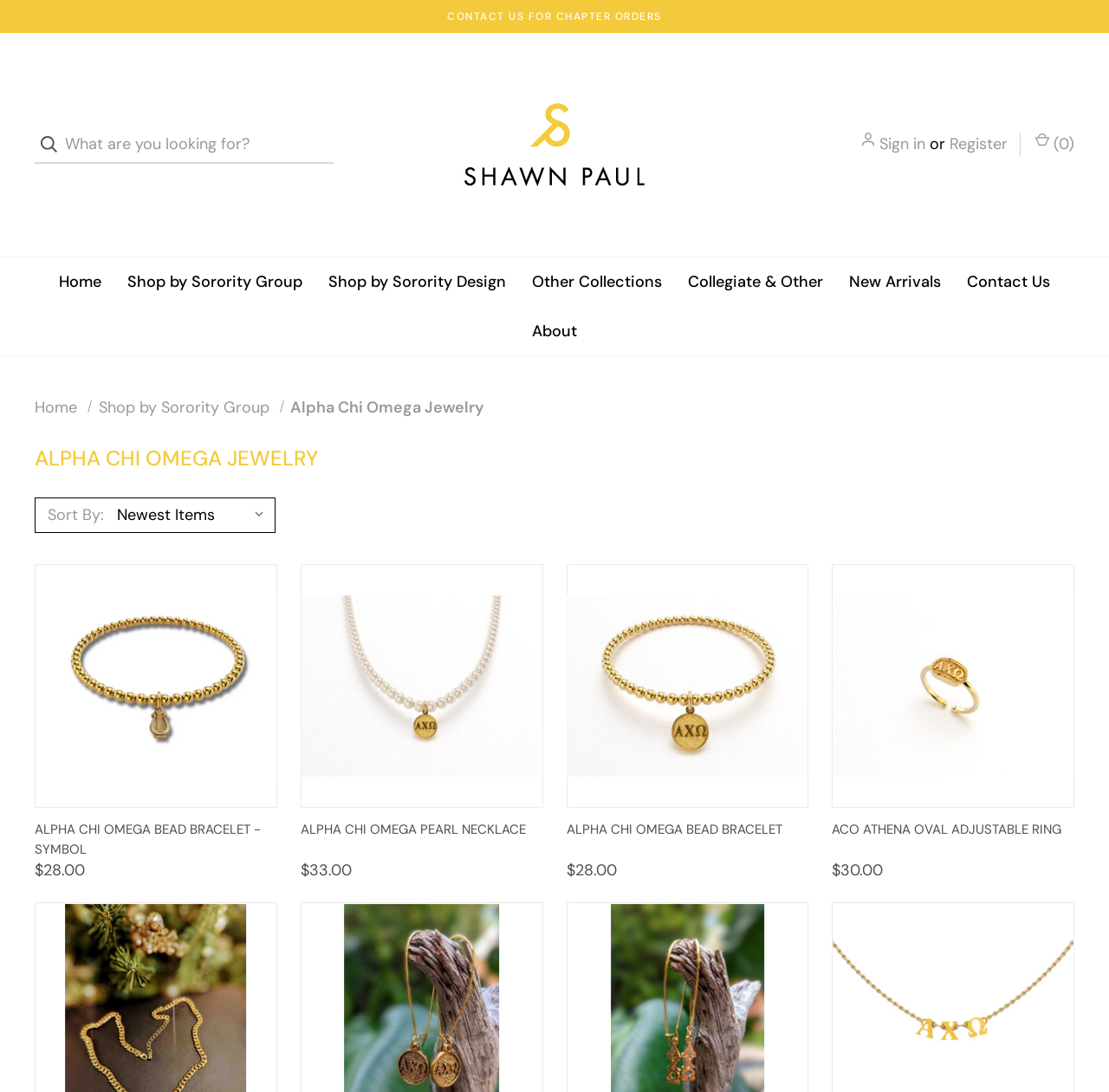Identify the main heading of the webpage and provide its text content.

ALPHA CHI OMEGA JEWELRY